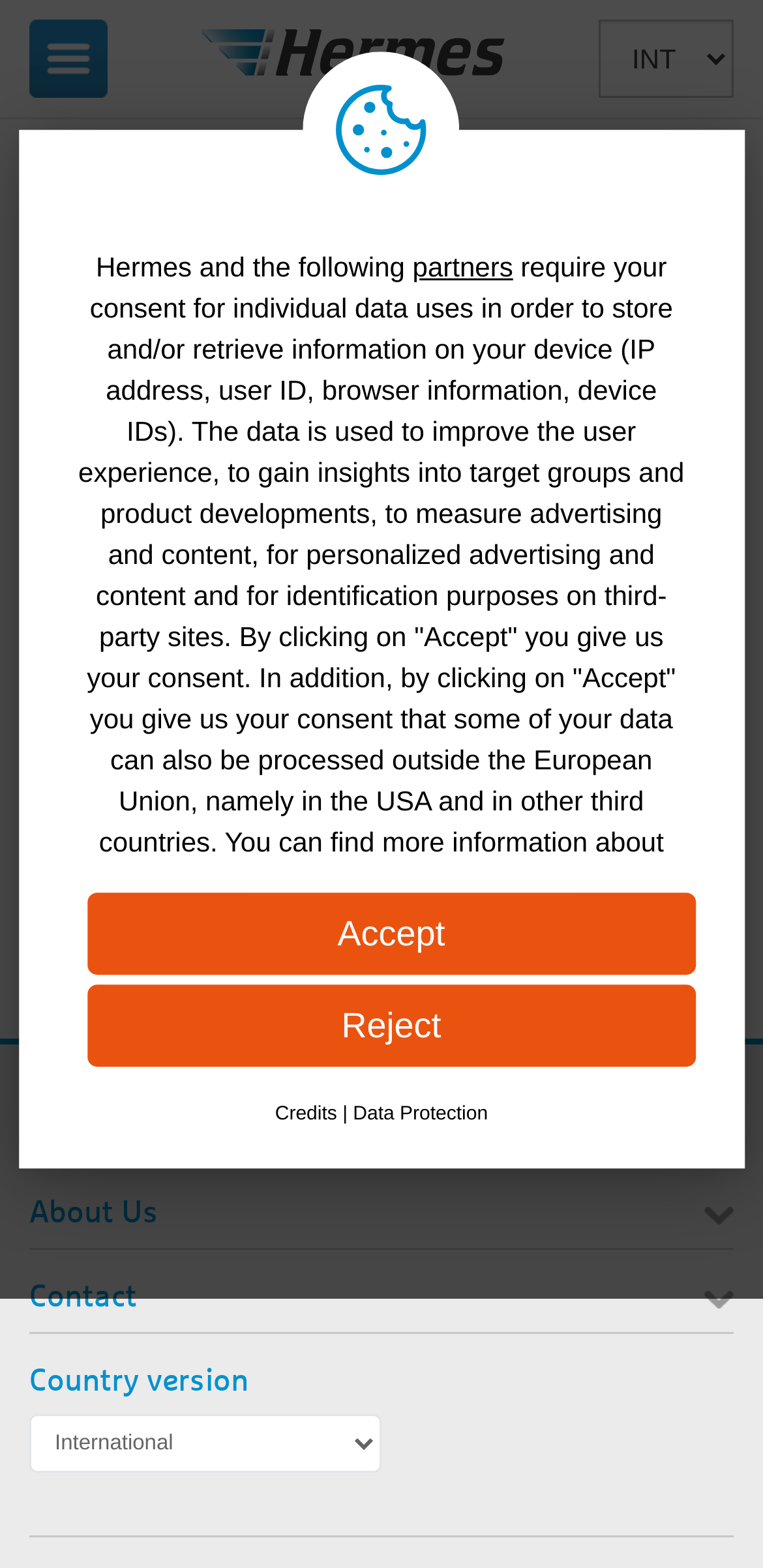Determine the bounding box coordinates of the area to click in order to meet this instruction: "Go to About Us".

[0.038, 0.764, 0.962, 0.786]